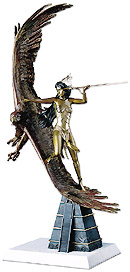What does the eagle symbolize?
Look at the webpage screenshot and answer the question with a detailed explanation.

According to the caption, the golden eagle in the sculpture symbolizes the sun and the uplifting spirit of positivity for a bright future, highlighting the themes of resilience and hope.